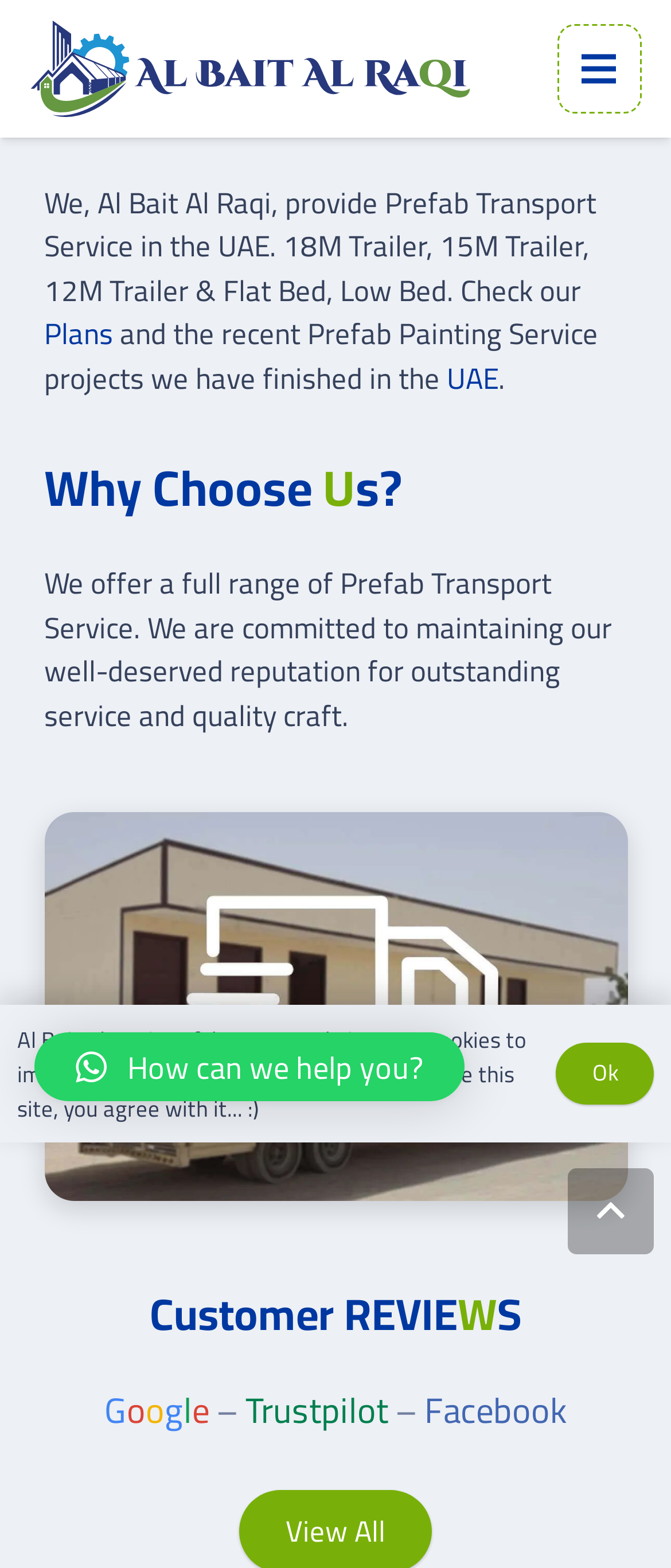Given the element description Ok, predict the bounding box coordinates for the UI element in the webpage screenshot. The format should be (top-left x, top-left y, bottom-right x, bottom-right y), and the values should be between 0 and 1.

[0.829, 0.665, 0.974, 0.705]